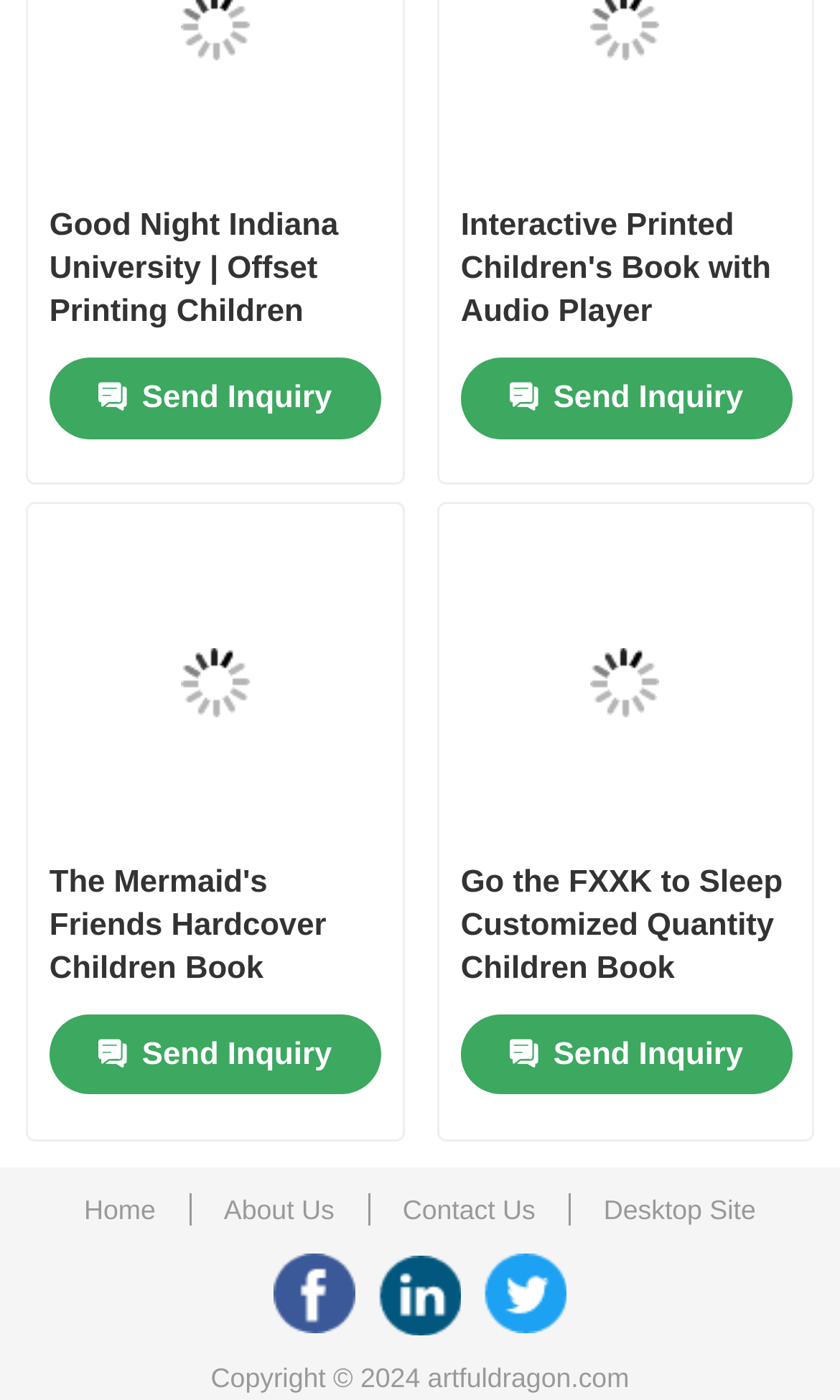Give a one-word or one-phrase response to the question: 
How many navigation links are at the top?

7